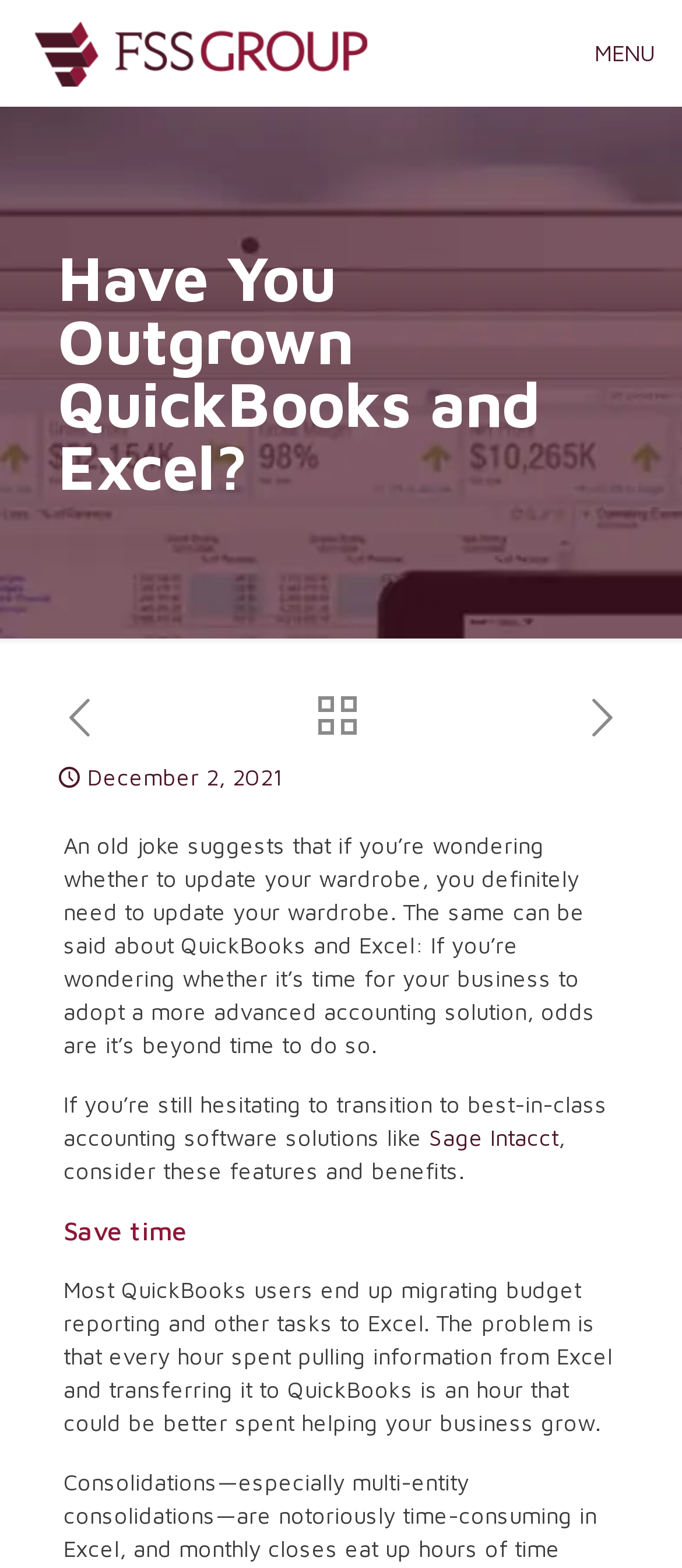Extract the heading text from the webpage.

Have You Outgrown QuickBooks and Excel?